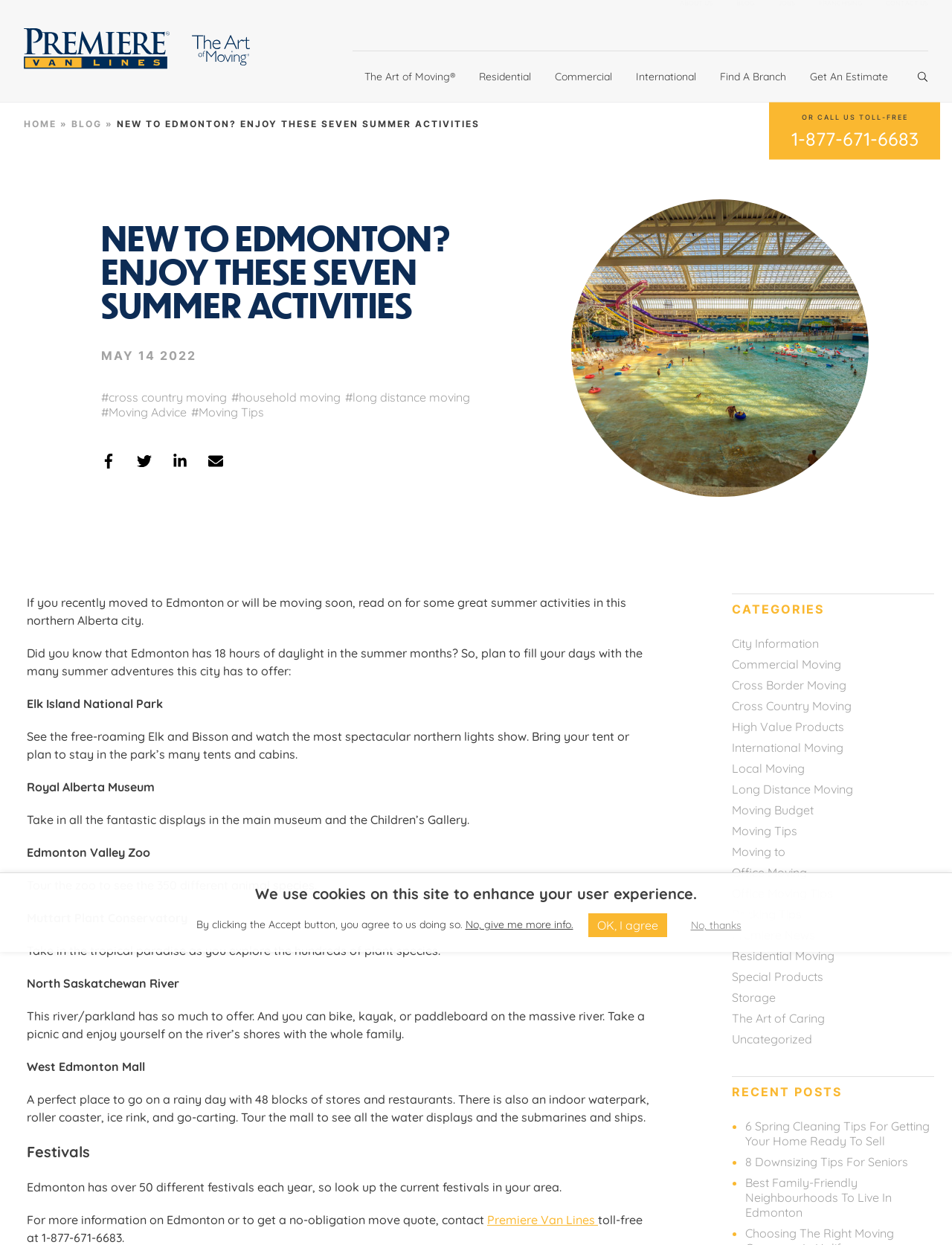Answer this question using a single word or a brief phrase:
What is the name of the museum mentioned in the article?

Royal Alberta Museum